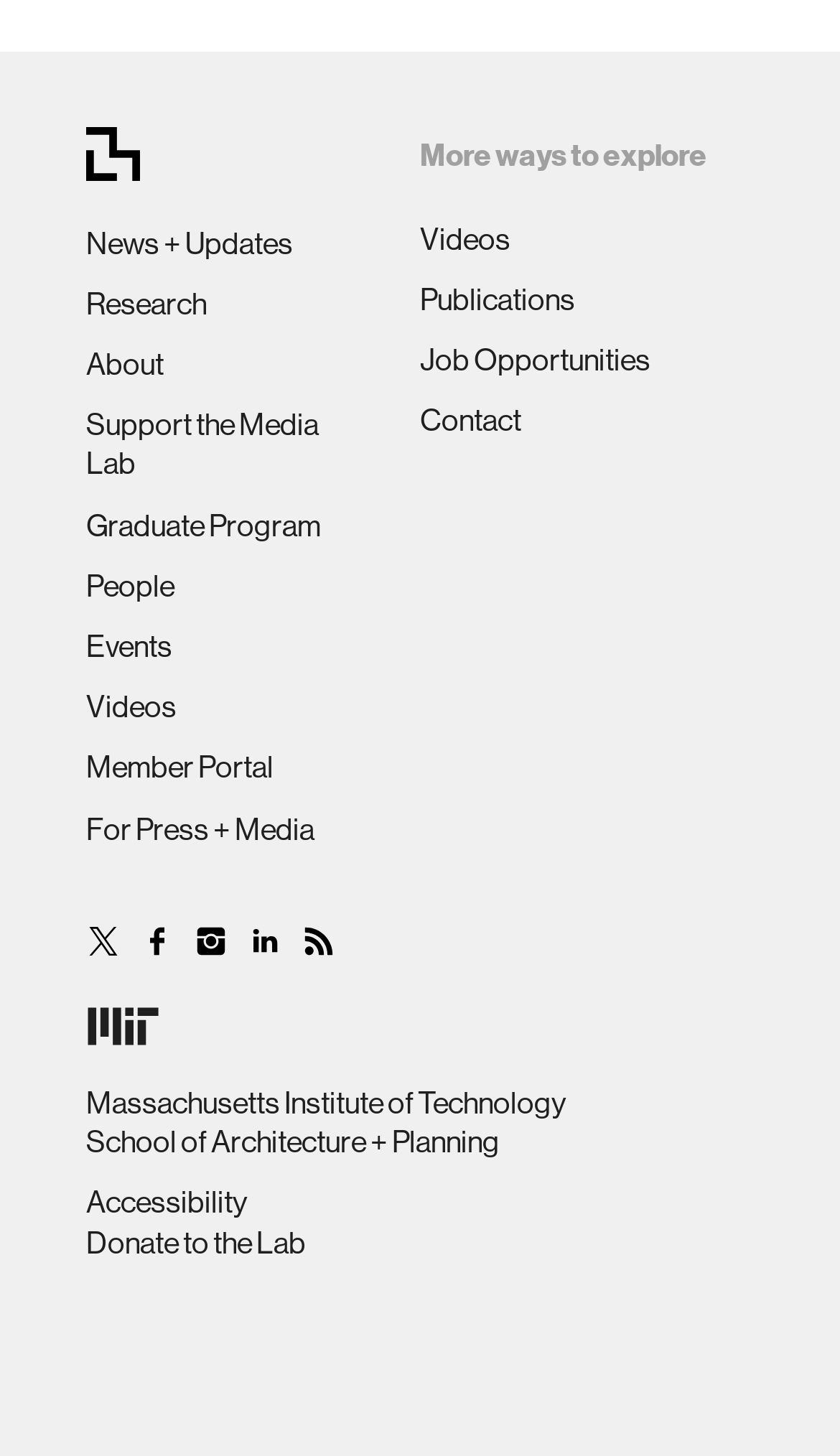Please determine the bounding box coordinates of the element to click in order to execute the following instruction: "Explore the About section". The coordinates should be four float numbers between 0 and 1, specified as [left, top, right, bottom].

[0.103, 0.238, 0.195, 0.262]